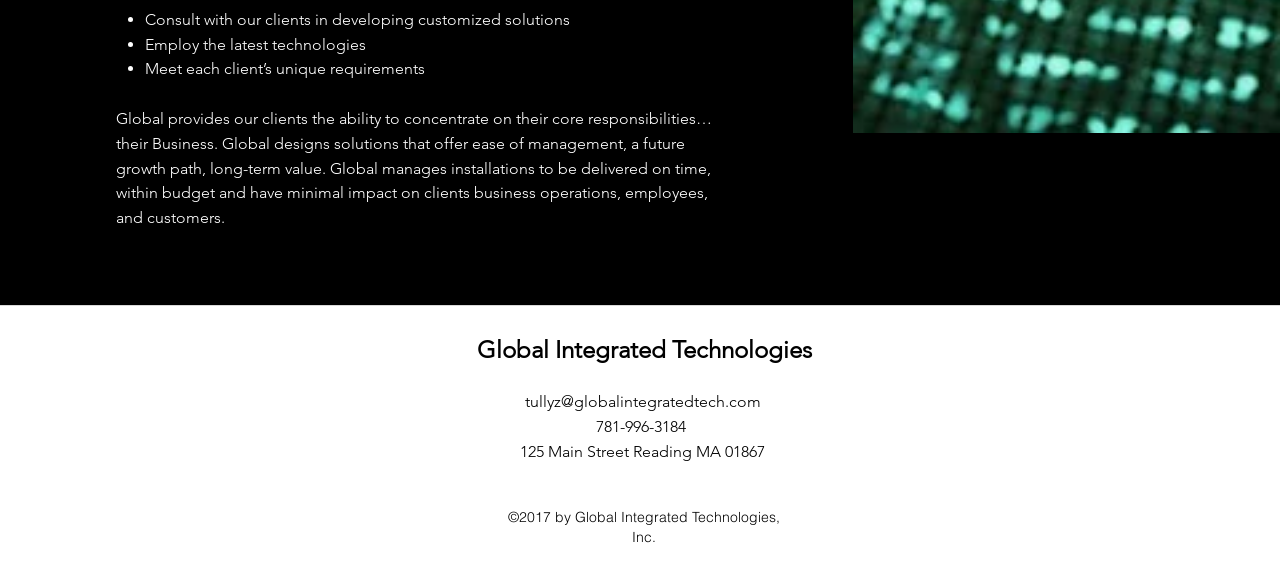Bounding box coordinates should be provided in the format (top-left x, top-left y, bottom-right x, bottom-right y) with all values between 0 and 1. Identify the bounding box for this UI element: Tour Announcements

None